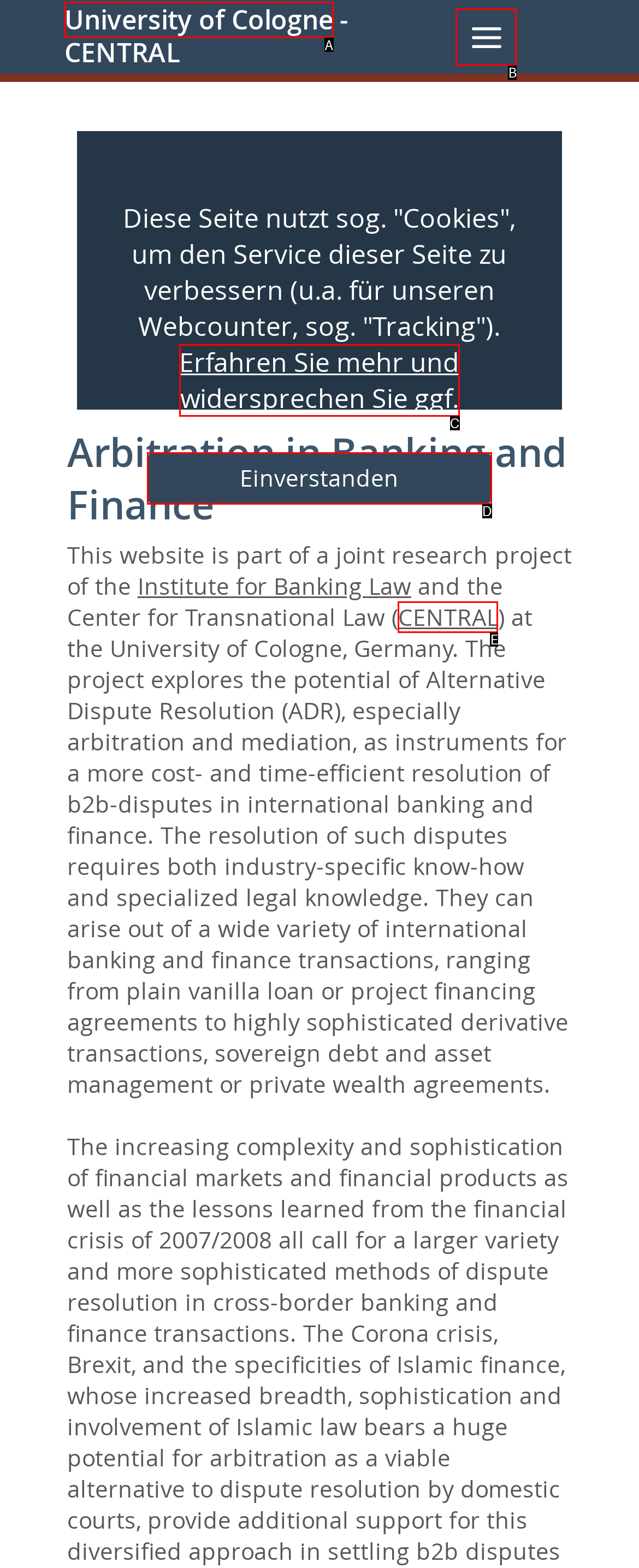Which UI element corresponds to this description: CENTRAL
Reply with the letter of the correct option.

E